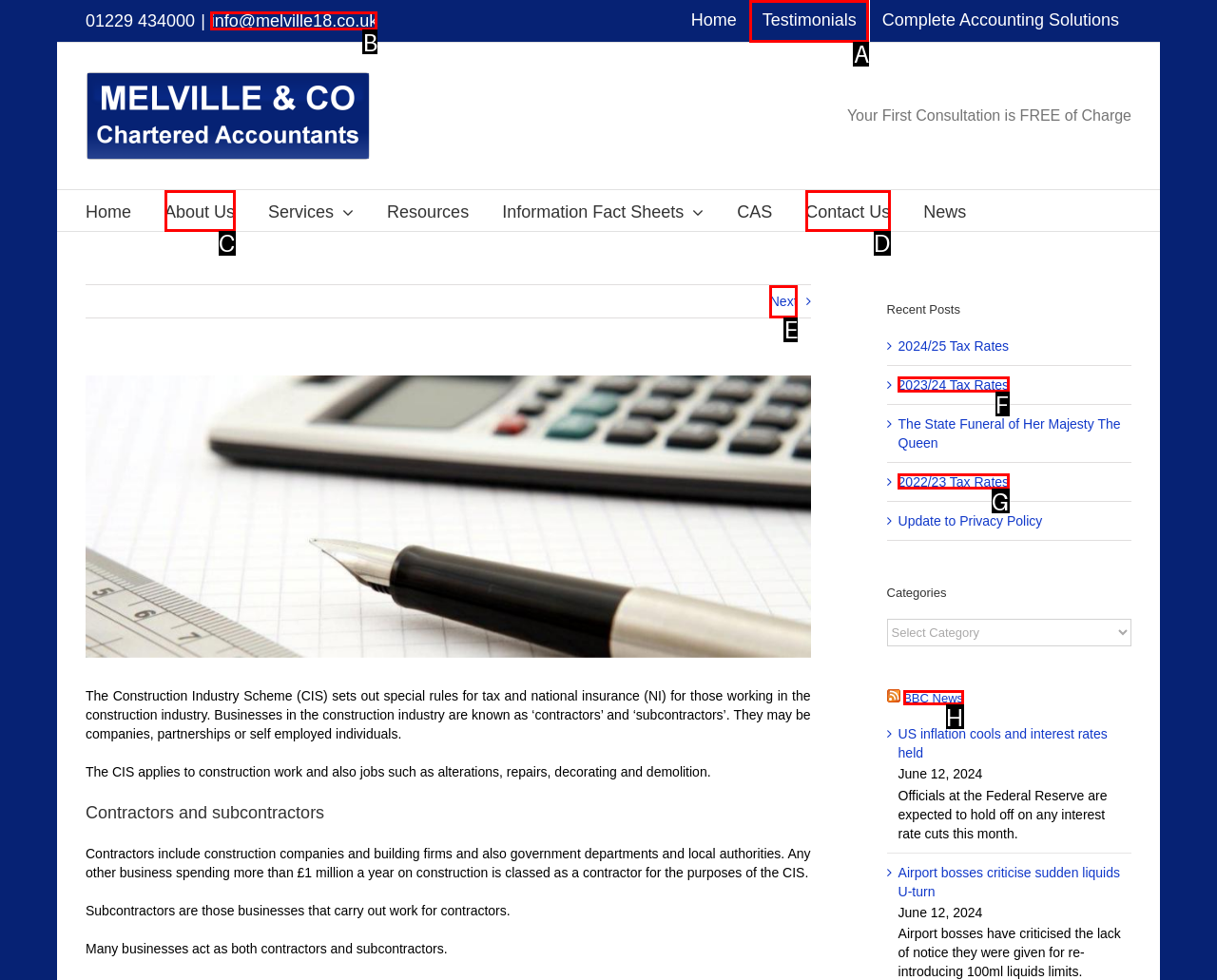Identify the HTML element that should be clicked to accomplish the task: Send an email to info@melville18.co.uk
Provide the option's letter from the given choices.

B